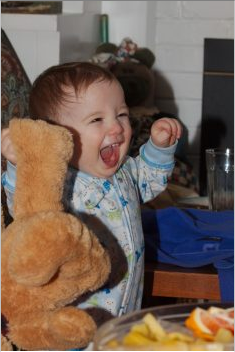Answer the question below with a single word or a brief phrase: 
What is Kai wearing in the image?

Colorful pajamas